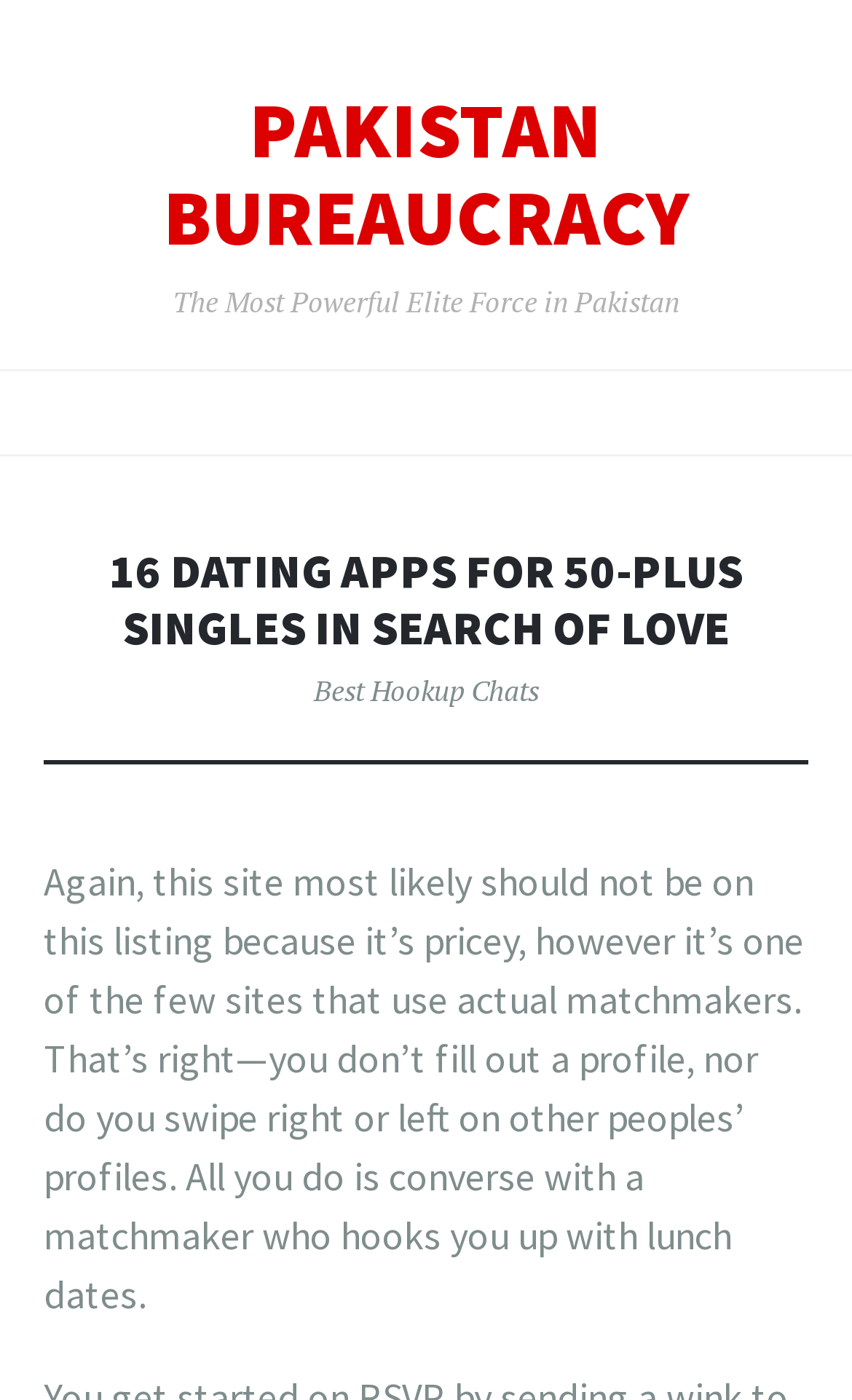What is the role of the user on this site?
Look at the screenshot and provide an in-depth answer.

According to the text description, the user's role is to converse with a matchmaker, who will then set up lunch dates, rather than taking an active role in searching for or selecting potential matches.